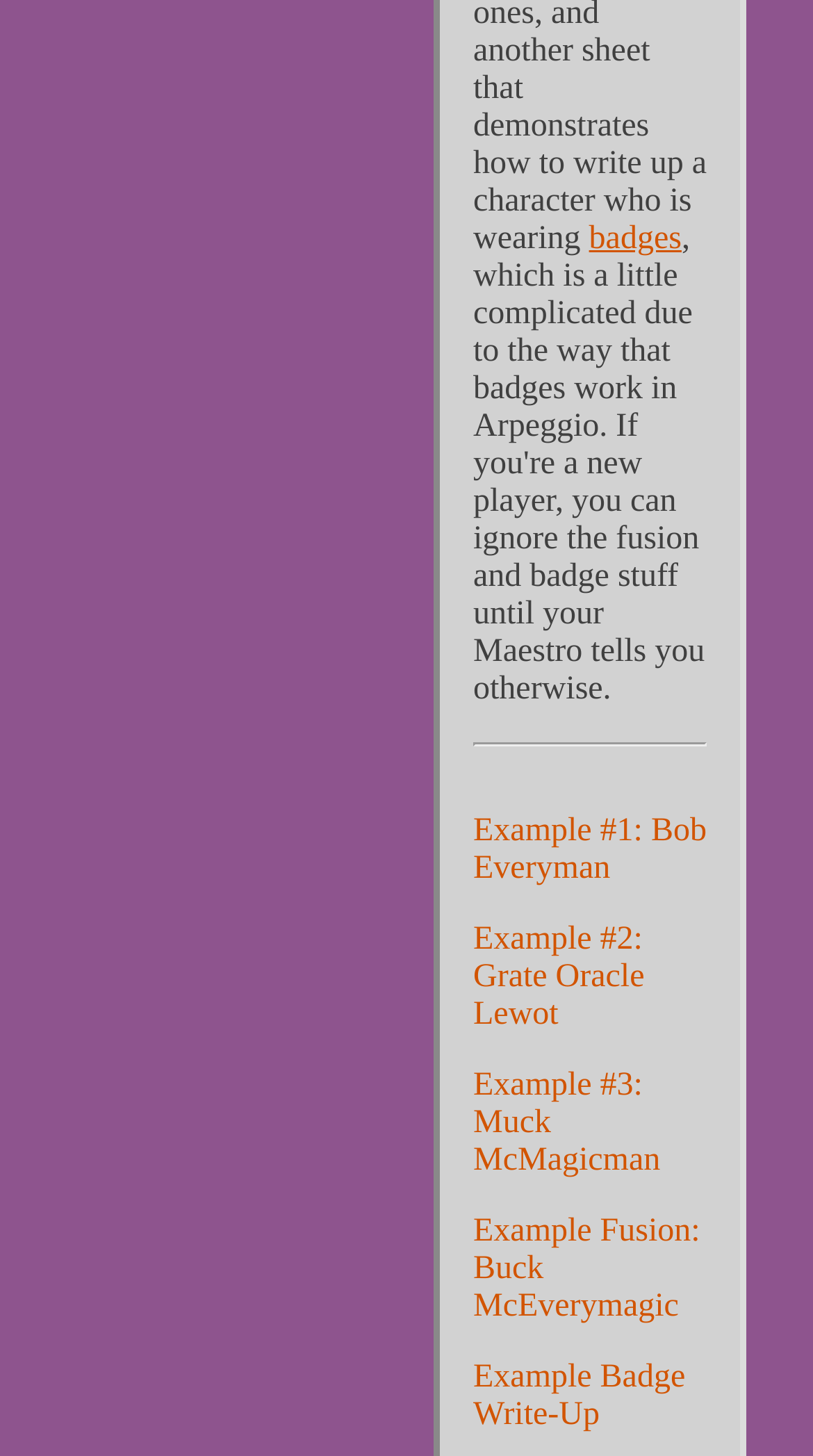Please find the bounding box for the UI element described by: "Example #1: Bob Everyman".

[0.582, 0.559, 0.869, 0.609]